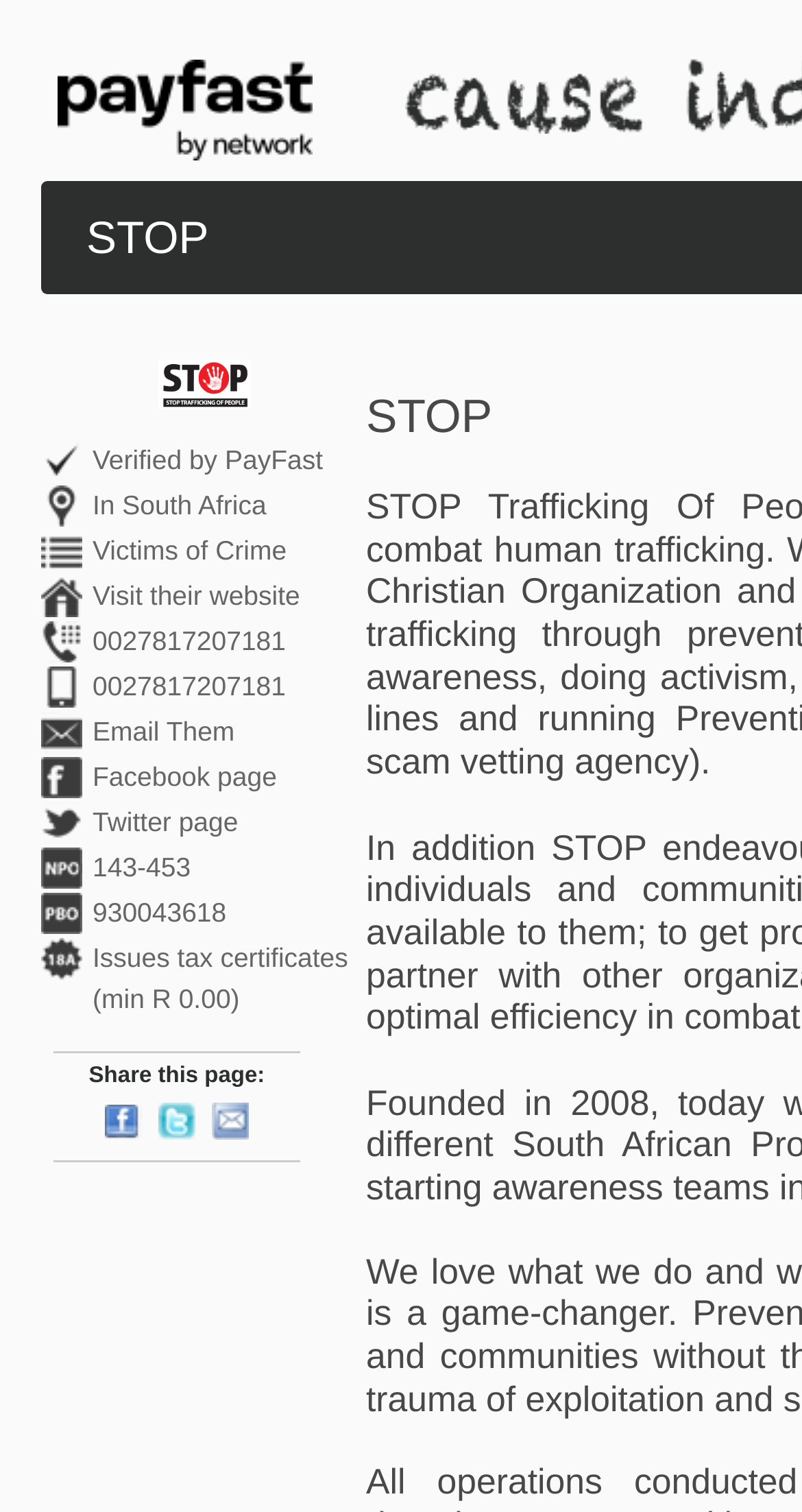Please predict the bounding box coordinates of the element's region where a click is necessary to complete the following instruction: "Email Them". The coordinates should be represented by four float numbers between 0 and 1, i.e., [left, top, right, bottom].

[0.115, 0.473, 0.293, 0.493]